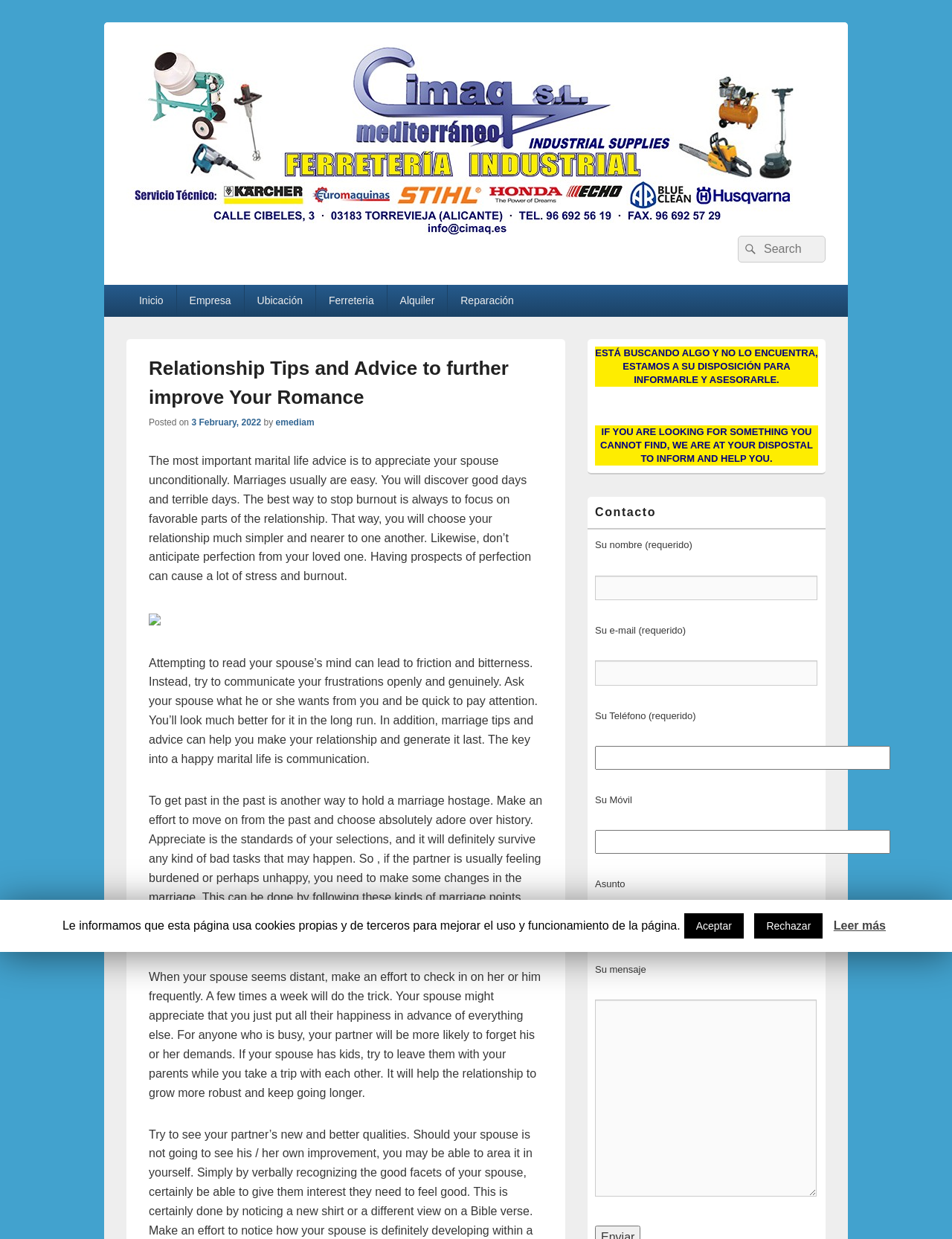Identify the bounding box coordinates of the element to click to follow this instruction: 'Click on the primary menu'. Ensure the coordinates are four float values between 0 and 1, provided as [left, top, right, bottom].

[0.109, 0.23, 0.891, 0.256]